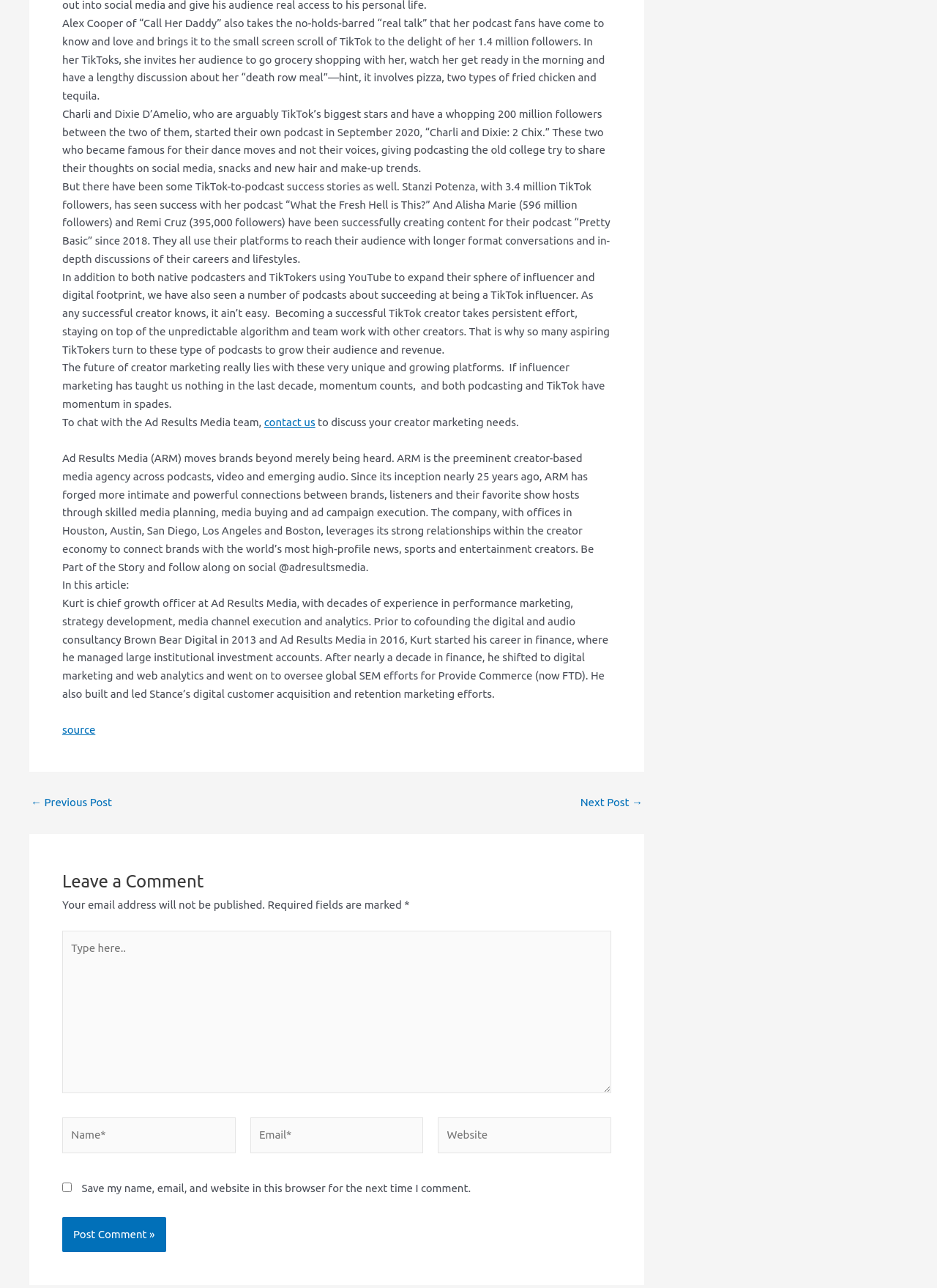What is the name of the company that moves brands beyond being heard?
Refer to the screenshot and answer in one word or phrase.

Ad Results Media